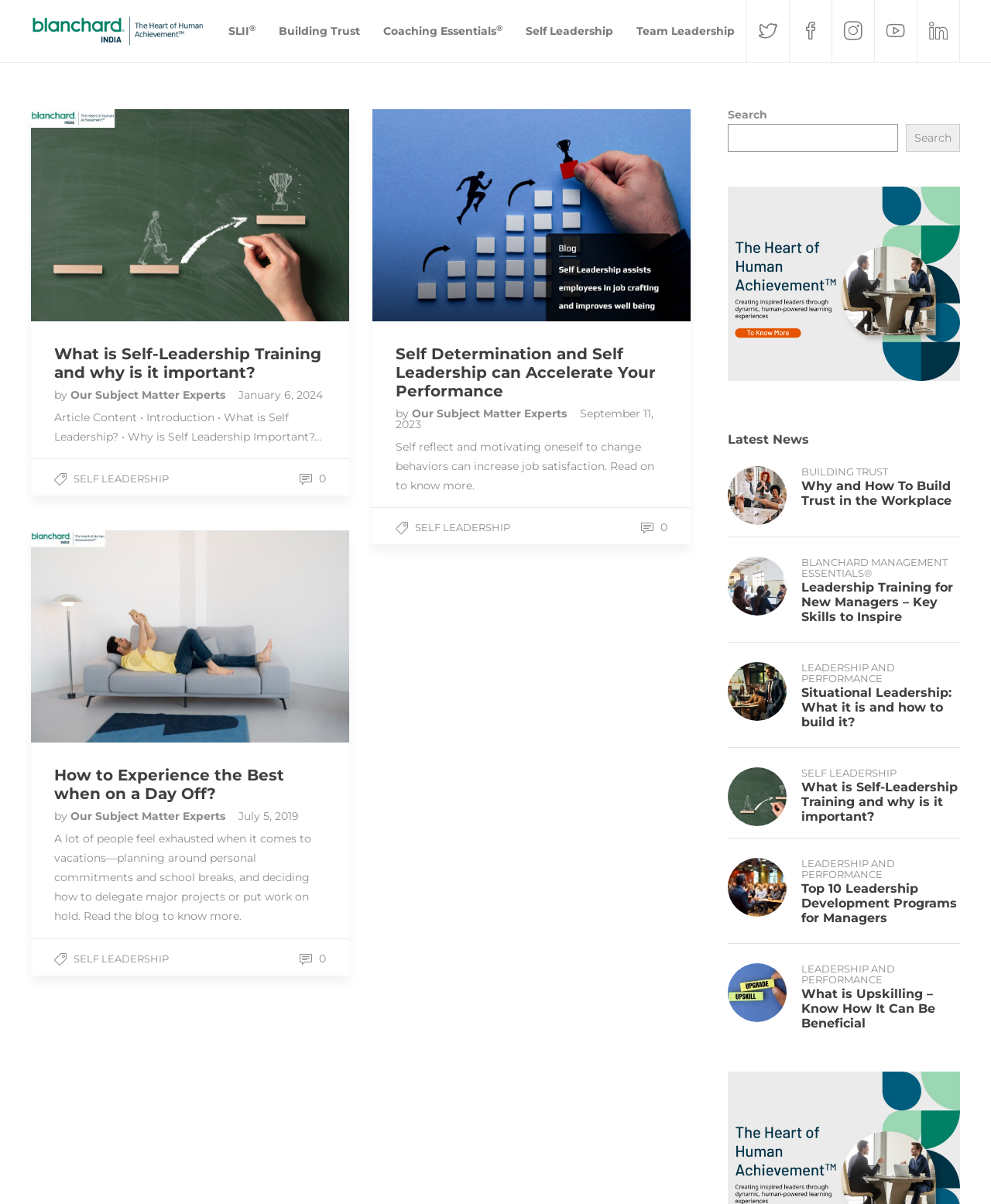Point out the bounding box coordinates of the section to click in order to follow this instruction: "Click on the SLII link".

[0.23, 0.0, 0.258, 0.051]